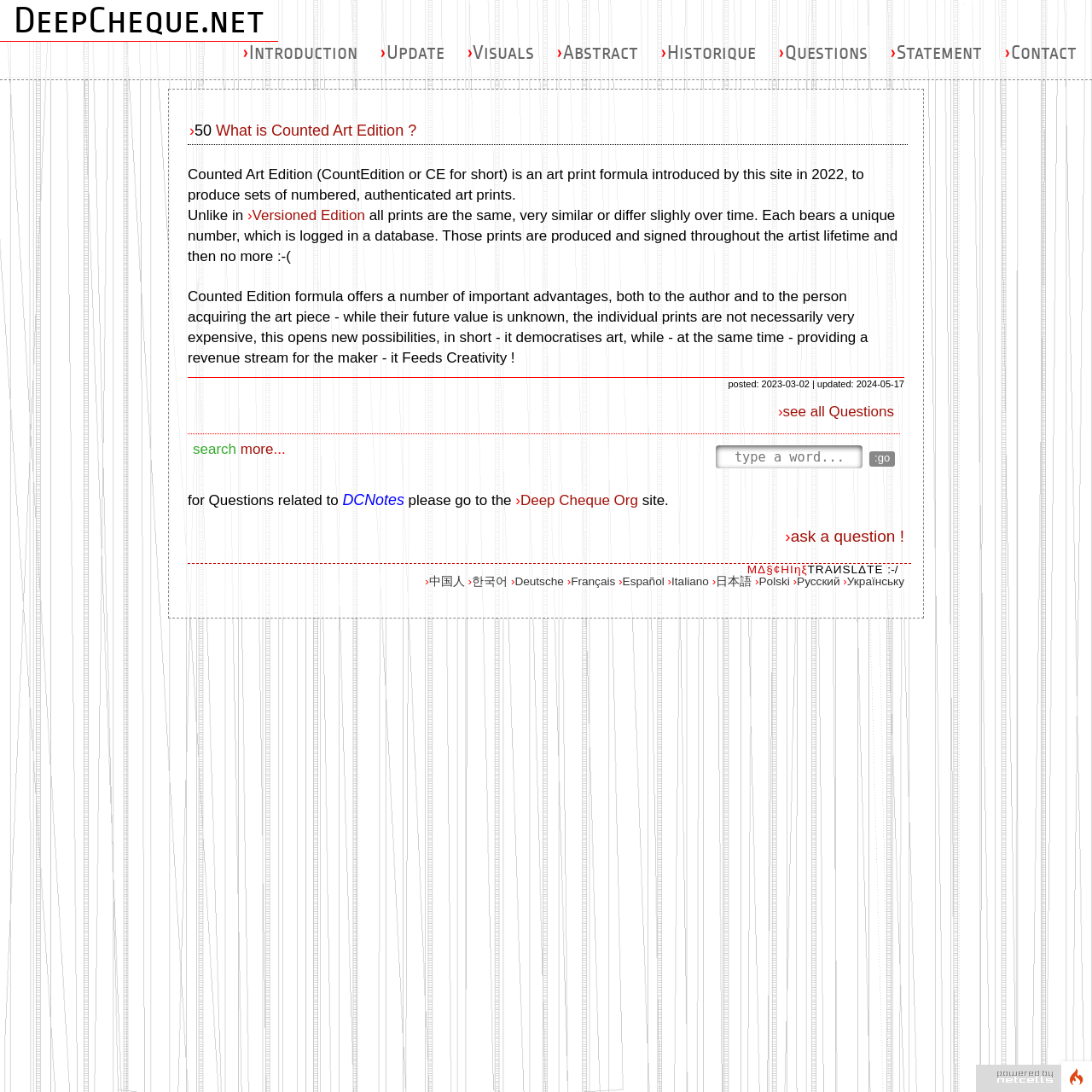Respond concisely with one word or phrase to the following query:
What is the language of the link '›中国人'?

Chinese